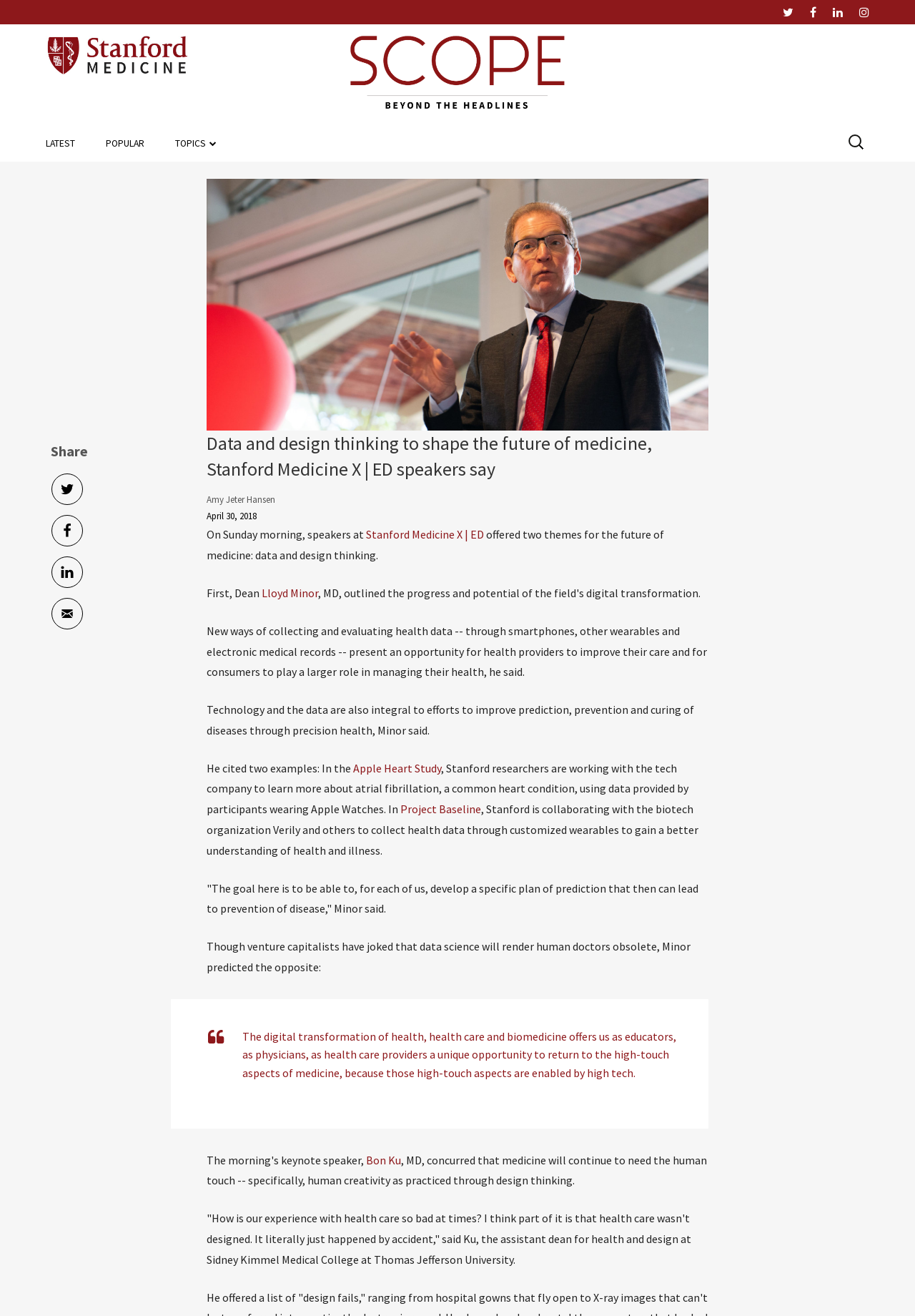What is the name of the university mentioned in the logo?
Using the visual information, answer the question in a single word or phrase.

Stanford Medicine